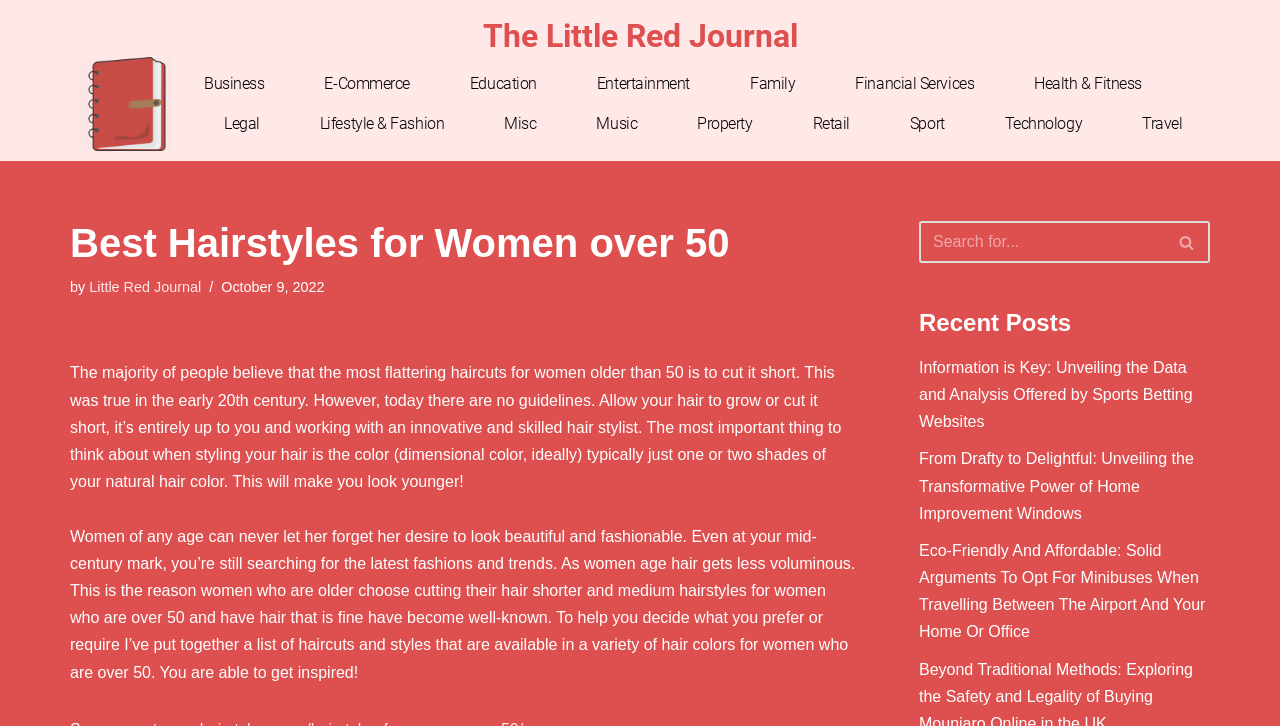Provide your answer to the question using just one word or phrase: What is the reason why older women often choose shorter haircuts?

Less voluminous hair